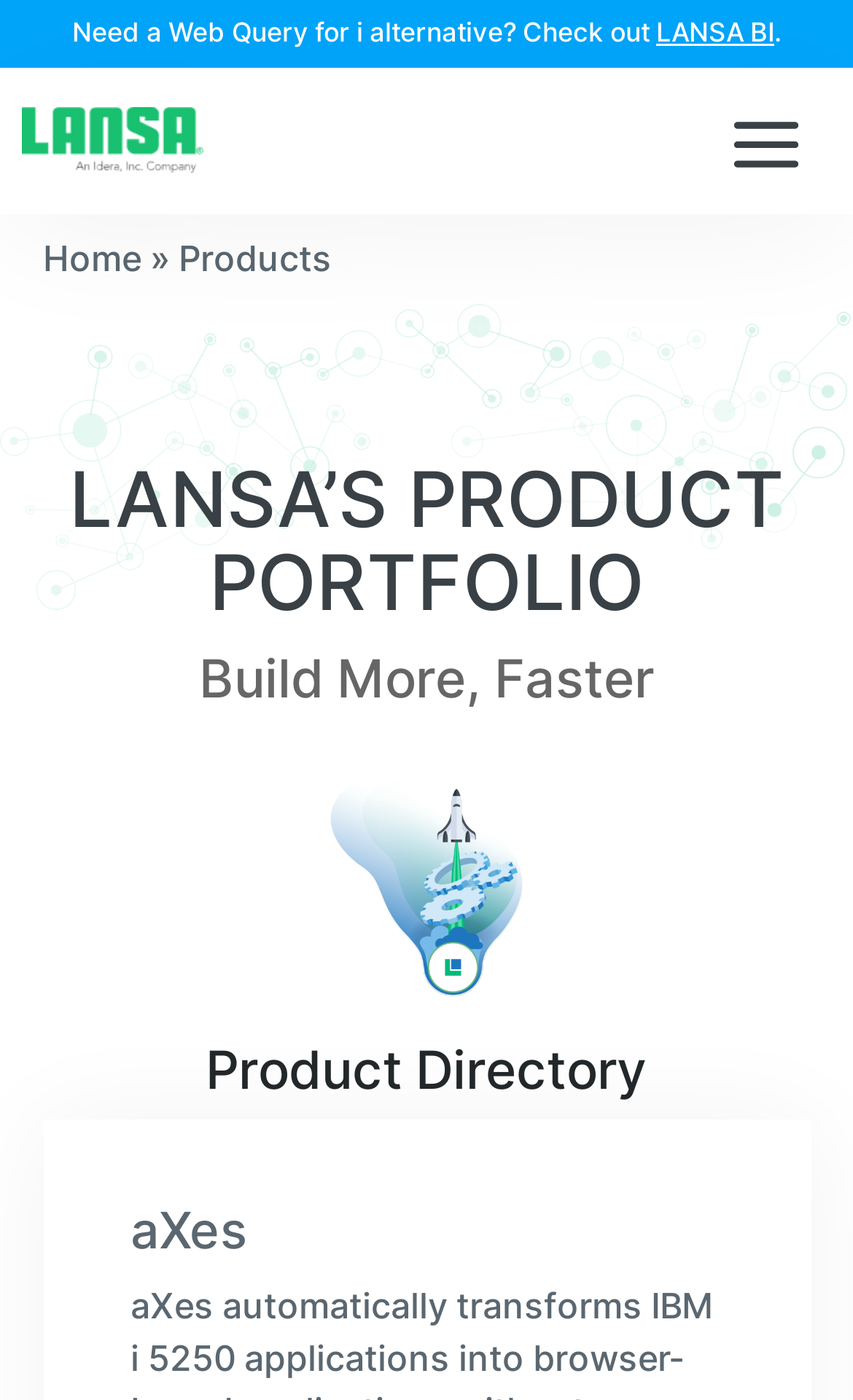What is the alternative to Web Query for i?
From the screenshot, supply a one-word or short-phrase answer.

LANSA BI